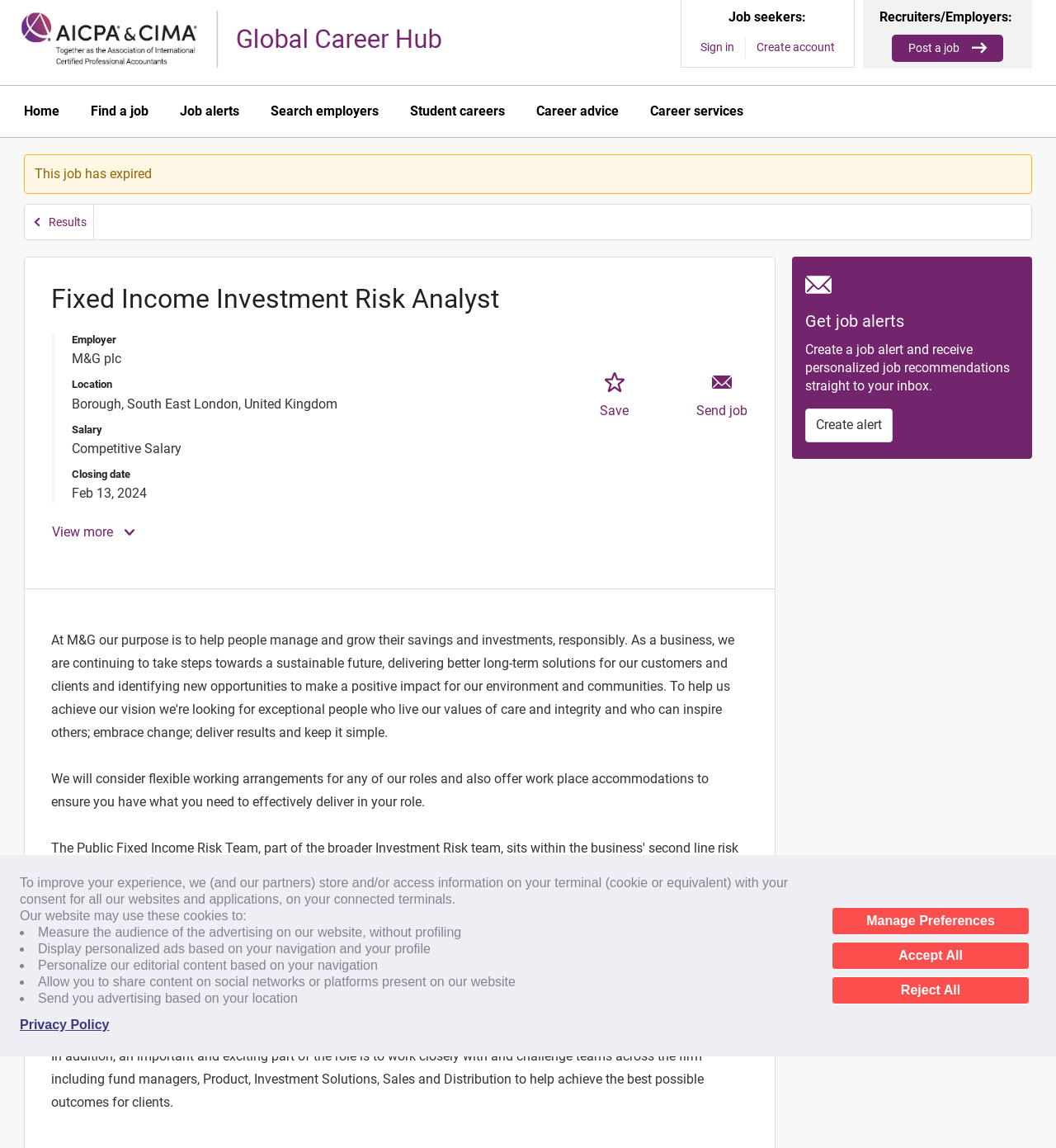Pinpoint the bounding box coordinates of the clickable area needed to execute the instruction: "Create account". The coordinates should be specified as four float numbers between 0 and 1, i.e., [left, top, right, bottom].

[0.714, 0.032, 0.793, 0.051]